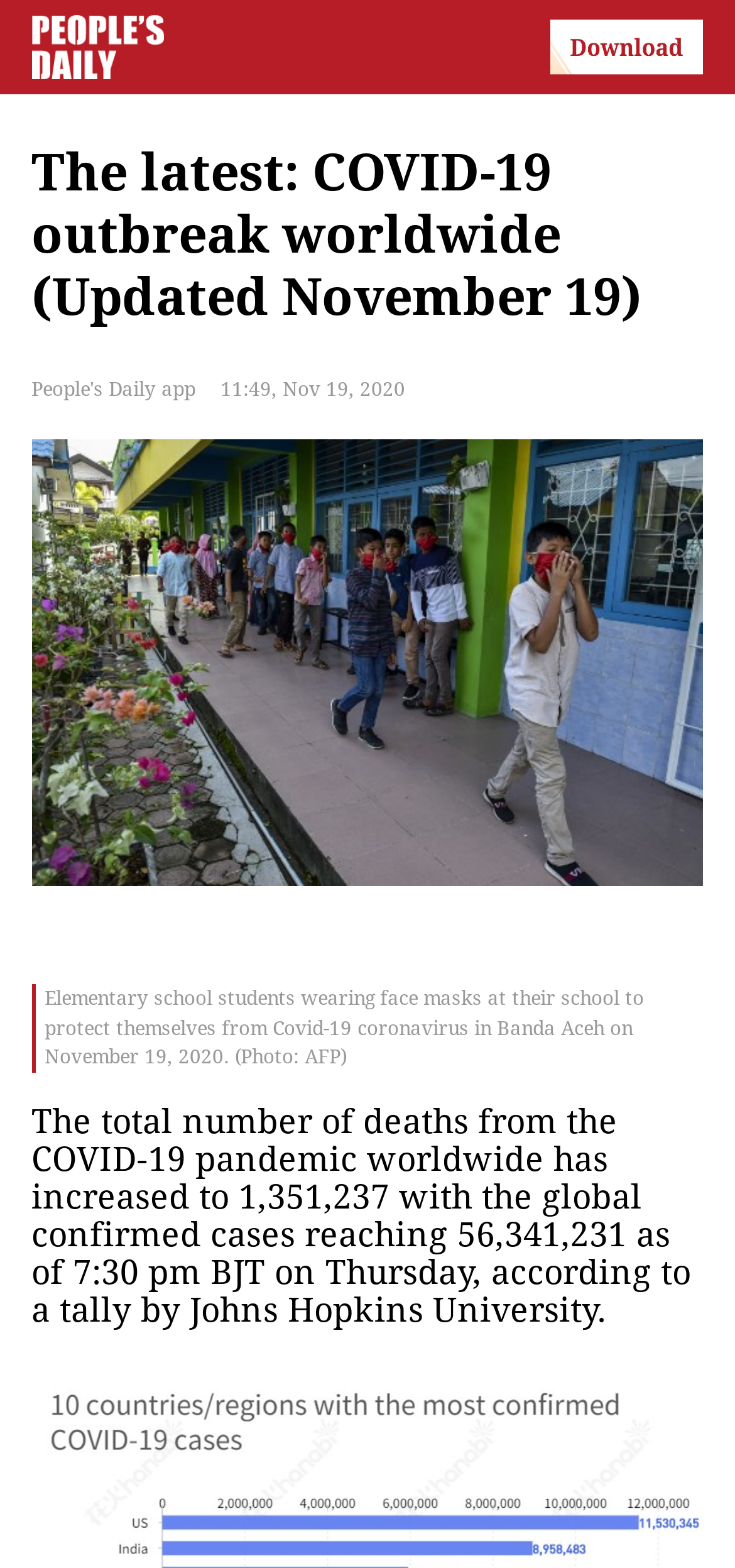What is the source of the COVID-19 data?
Please give a well-detailed answer to the question.

The answer can be found in the same paragraph of text that describes the current situation of the COVID-19 pandemic, which states '...according to a tally by Johns Hopkins University'.